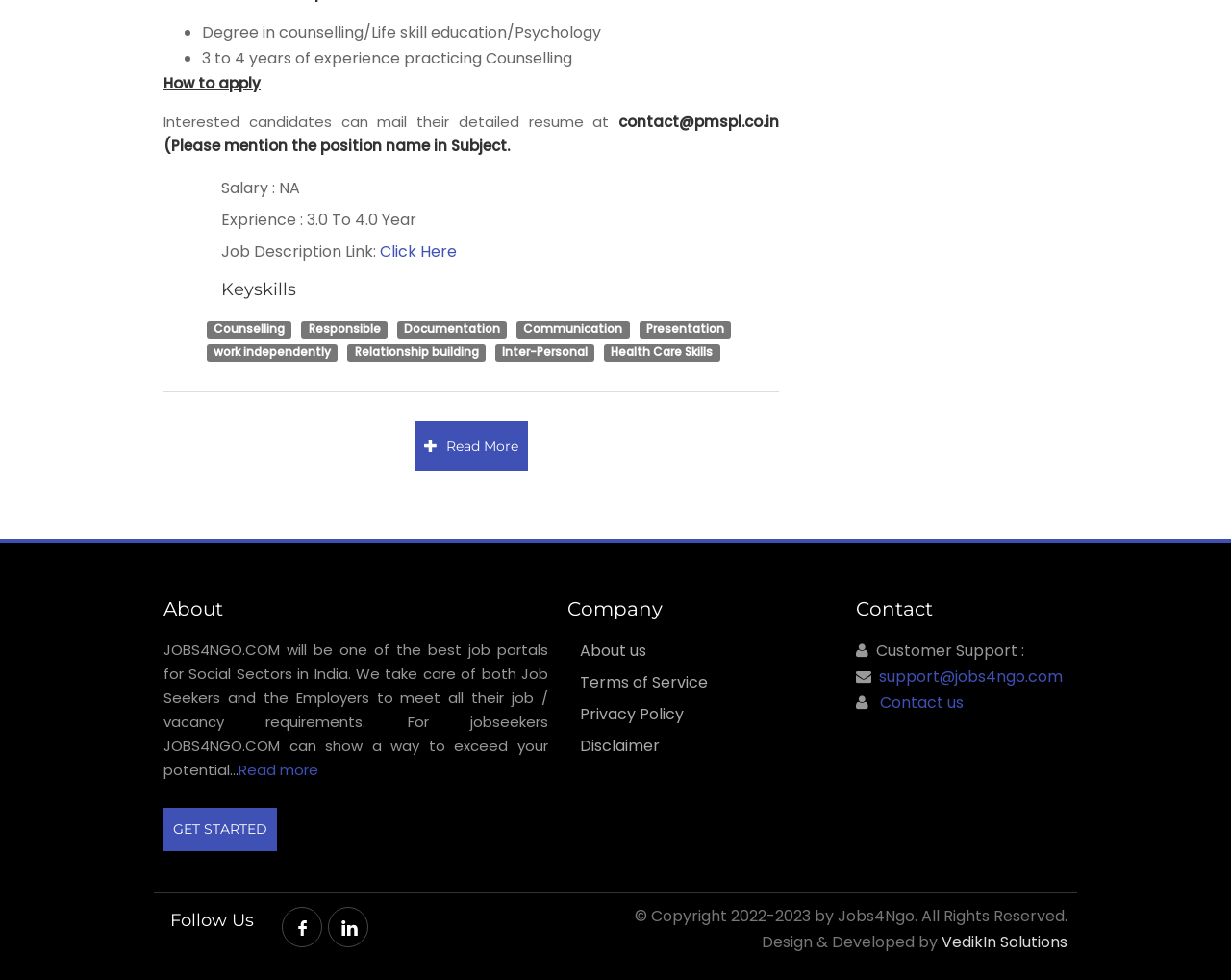Using the provided element description "Previous", determine the bounding box coordinates of the UI element.

None